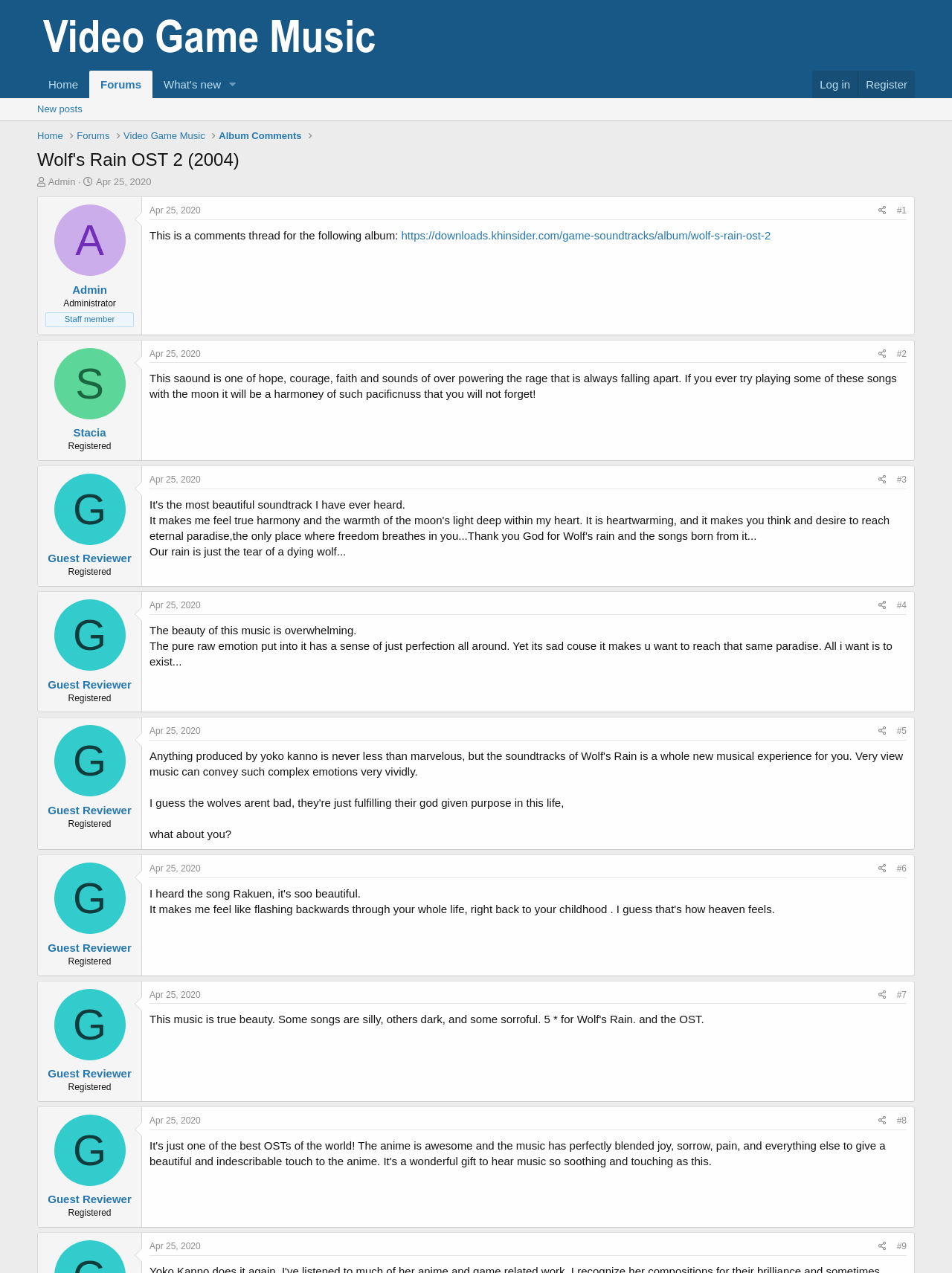Determine the bounding box coordinates of the clickable element necessary to fulfill the instruction: "read news about P&O Cruises". Provide the coordinates as four float numbers within the 0 to 1 range, i.e., [left, top, right, bottom].

None